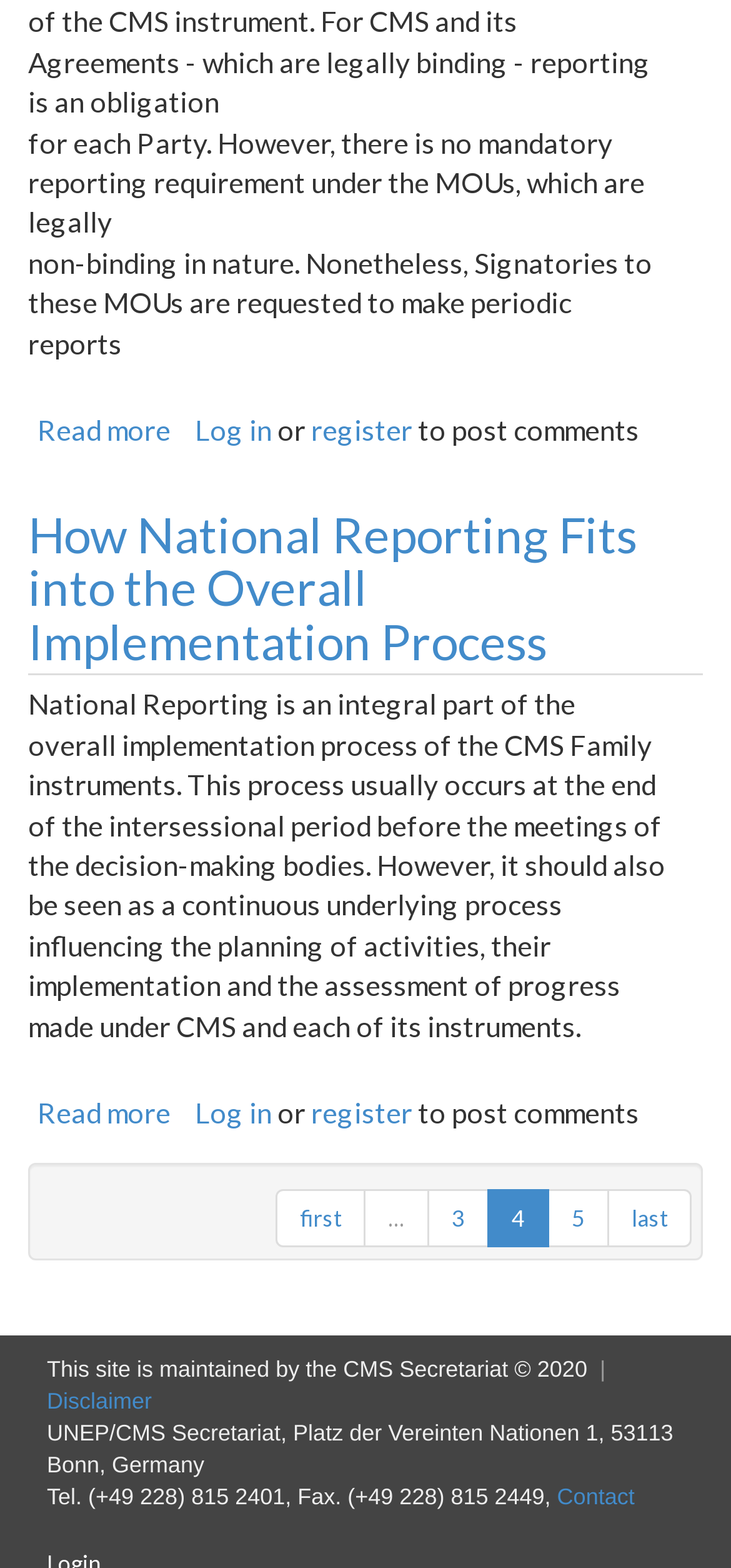Provide the bounding box coordinates of the HTML element described as: "Log in". The bounding box coordinates should be four float numbers between 0 and 1, i.e., [left, top, right, bottom].

[0.267, 0.263, 0.372, 0.285]